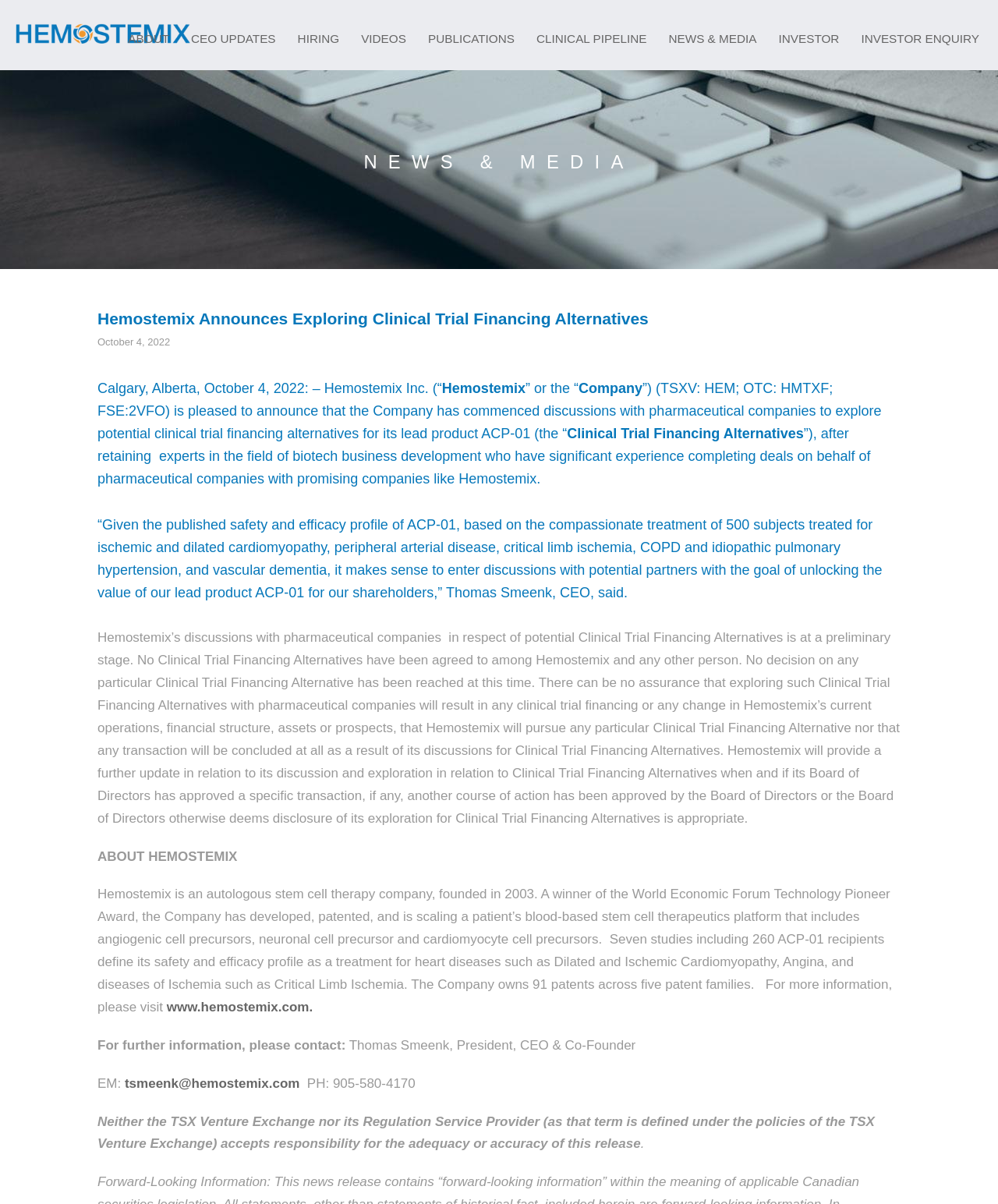Please use the details from the image to answer the following question comprehensively:
What is the CEO's name?

The CEO's name is mentioned in the text as 'Thomas Smeenk, CEO, said' in the quote, and it is also mentioned again as 'Thomas Smeenk, President, CEO & Co-Founder' at the bottom of the webpage.